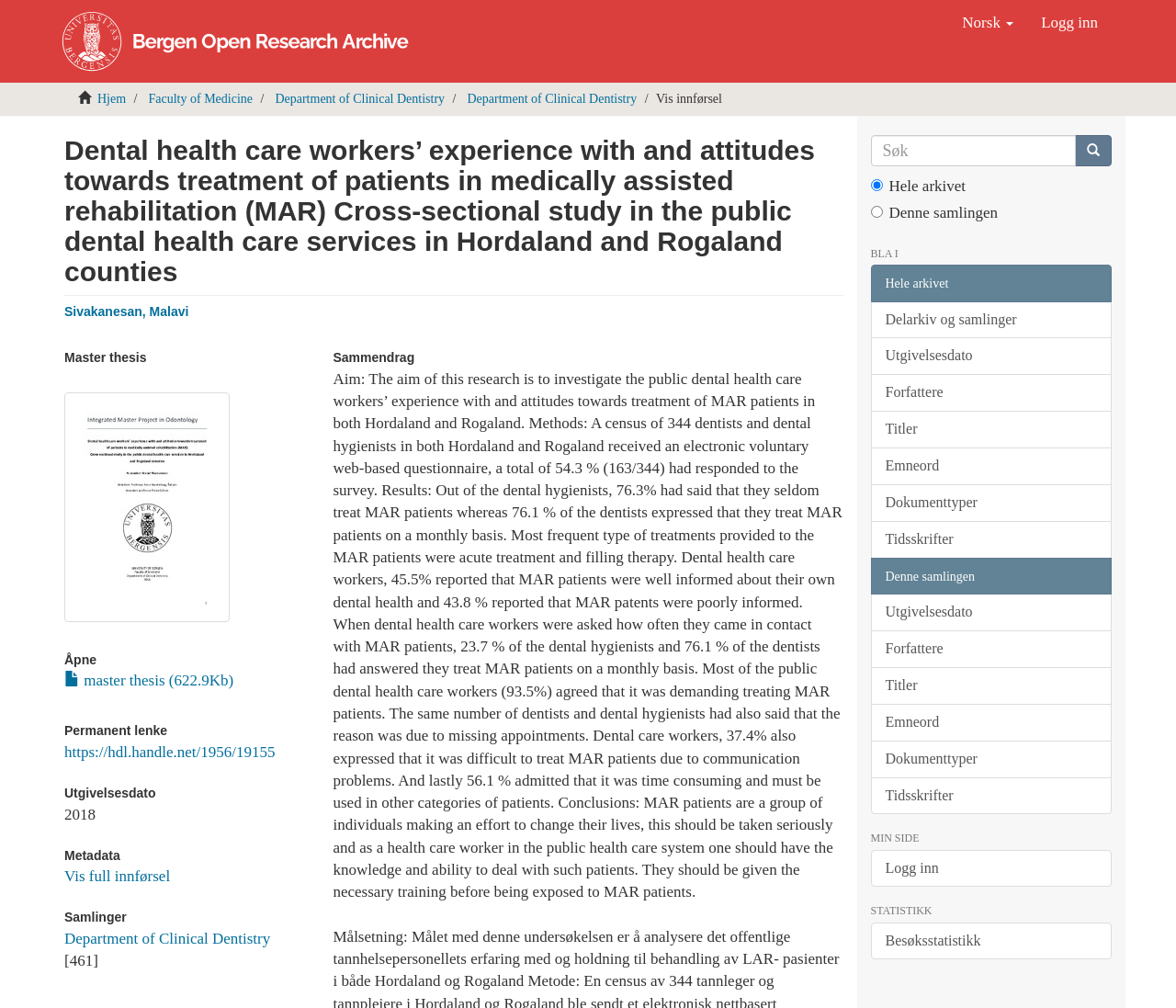What is the type of thesis?
Make sure to answer the question with a detailed and comprehensive explanation.

The type of thesis is a Master thesis, which is indicated by the heading 'Master thesis' on the webpage.